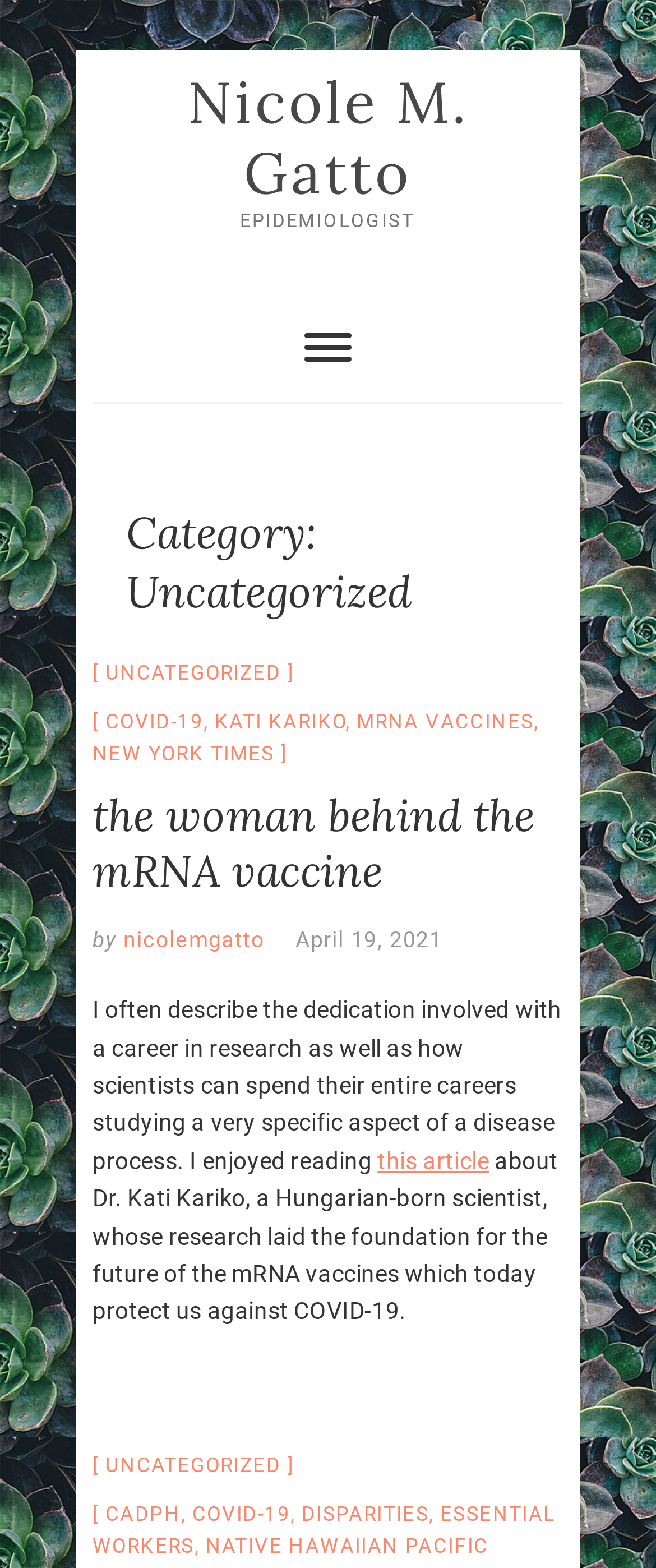Using the description "mRNA vaccines", locate and provide the bounding box of the UI element.

[0.544, 0.453, 0.814, 0.468]